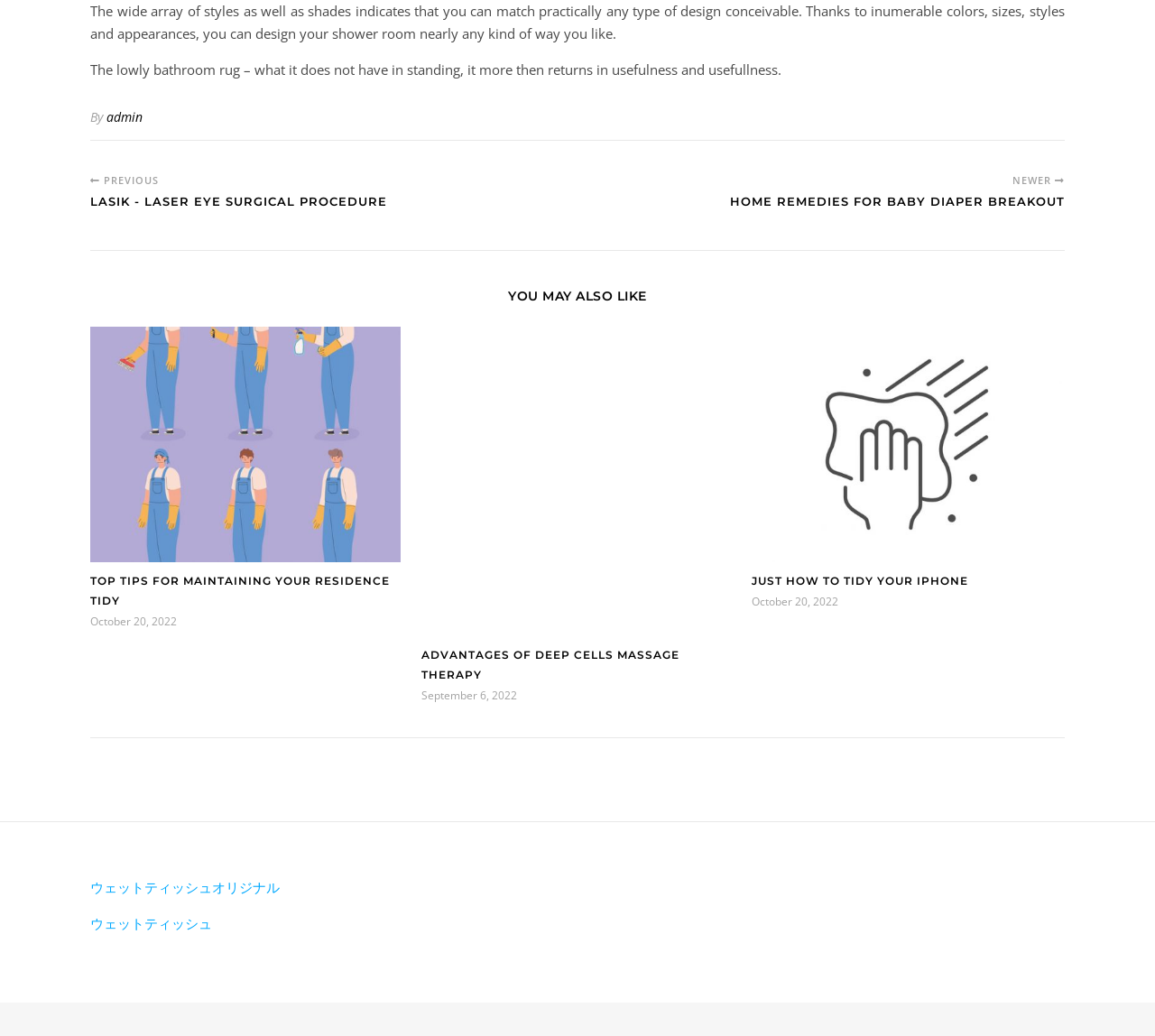Provide the bounding box coordinates of the area you need to click to execute the following instruction: "Read about HOME REMEDIES FOR BABY DIAPER BREAKOUT".

[0.632, 0.185, 0.922, 0.222]